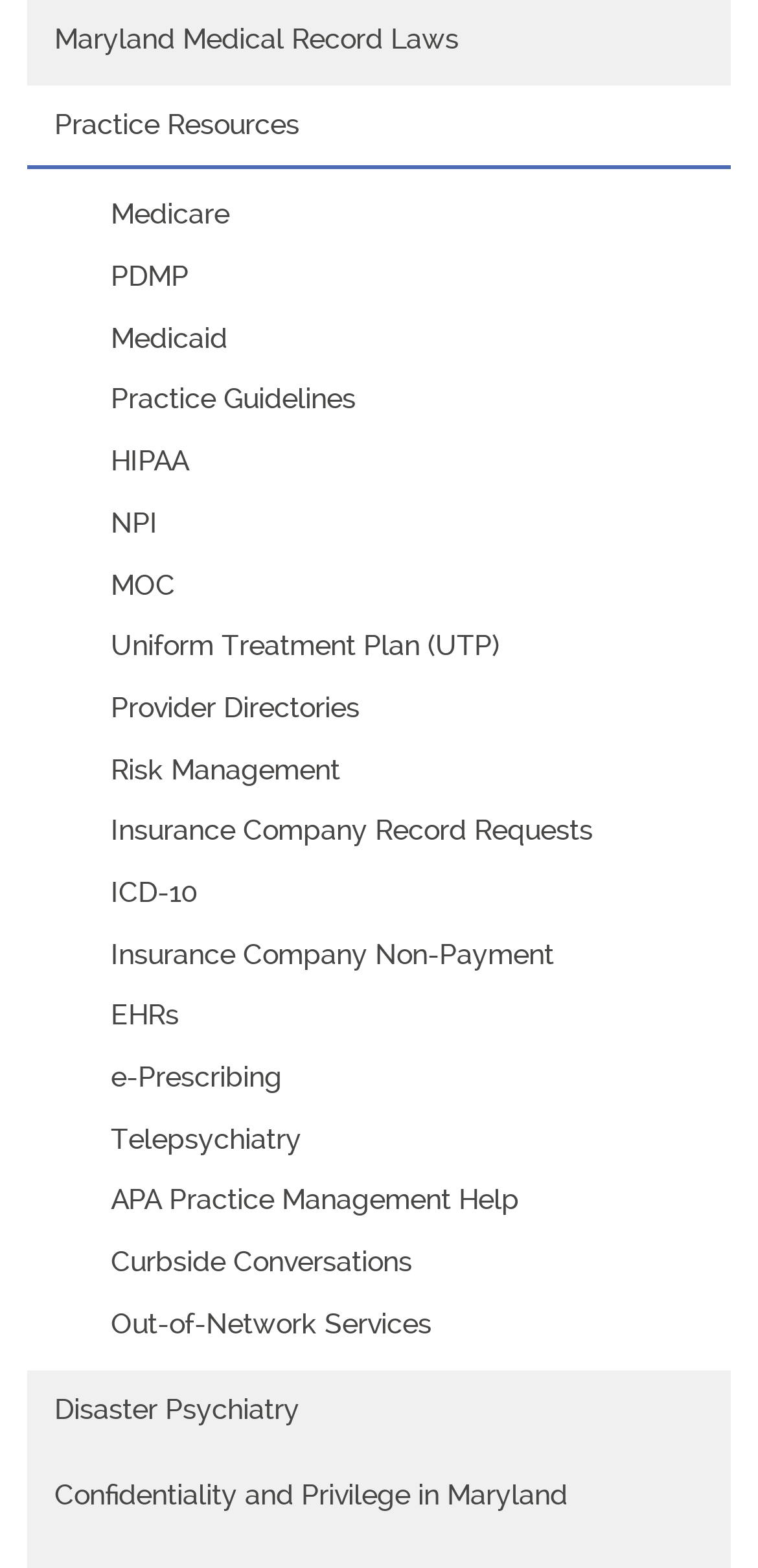Locate the UI element described by EHRs and provide its bounding box coordinates. Use the format (top-left x, top-left y, bottom-right x, bottom-right y) with all values as floating point numbers between 0 and 1.

[0.035, 0.629, 0.965, 0.668]